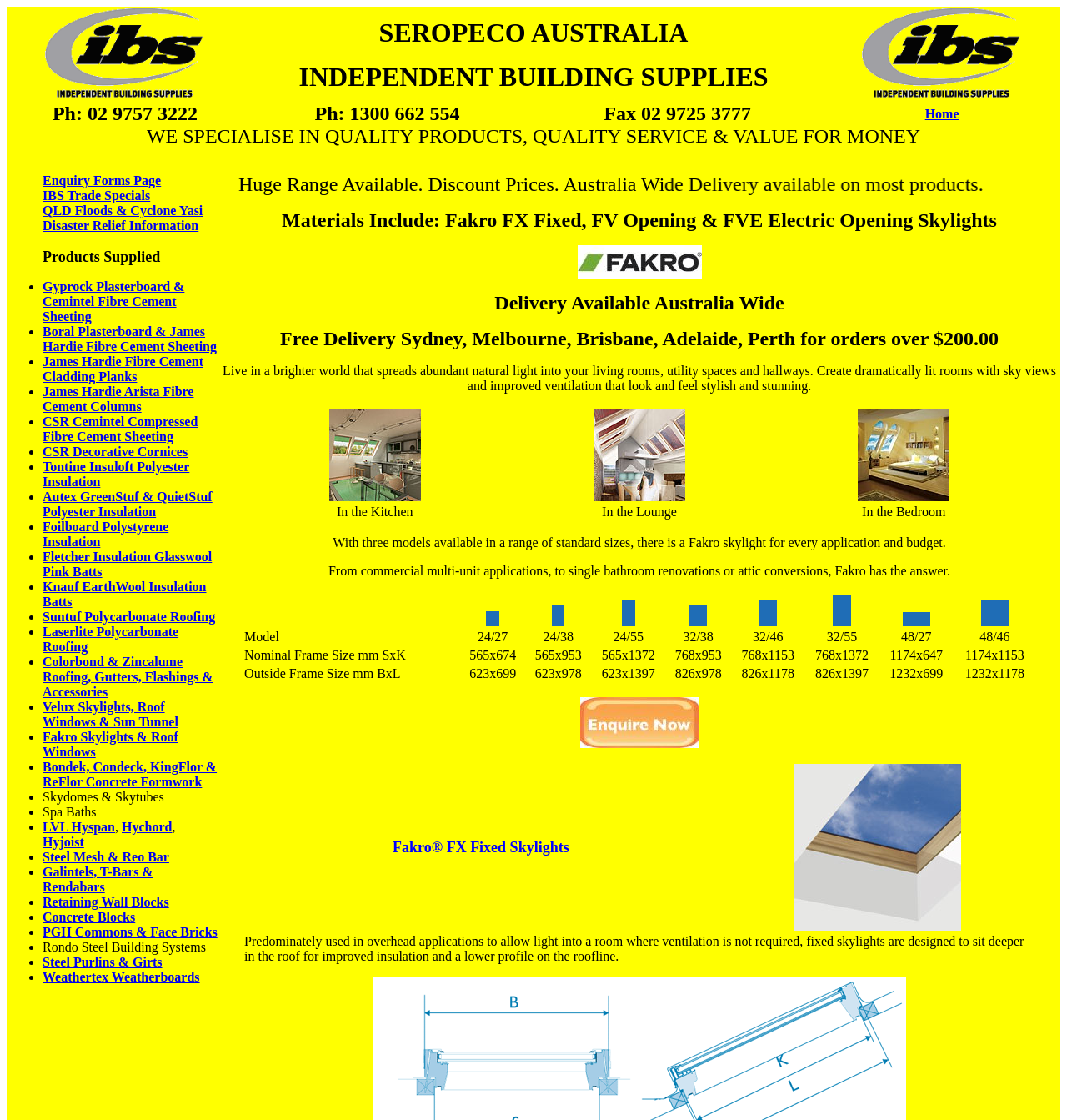What is the last product listed on the webpage?
Please analyze the image and answer the question with as much detail as possible.

The last product listed on the webpage can be found by scrolling down to the bottom of the webpage, where the list of products is listed. The last item in the list is 'Steel Purlins & Girts'.